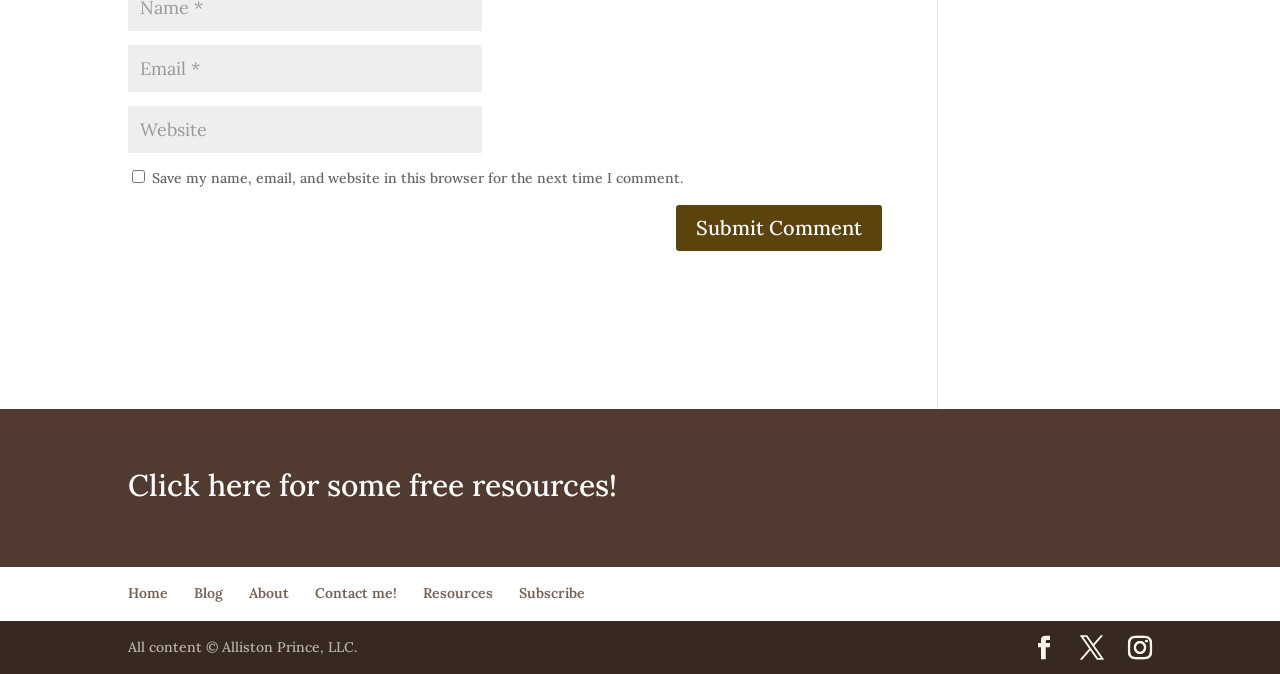What is the copyright information?
Based on the image, give a concise answer in the form of a single word or short phrase.

Alliston Prince, LLC